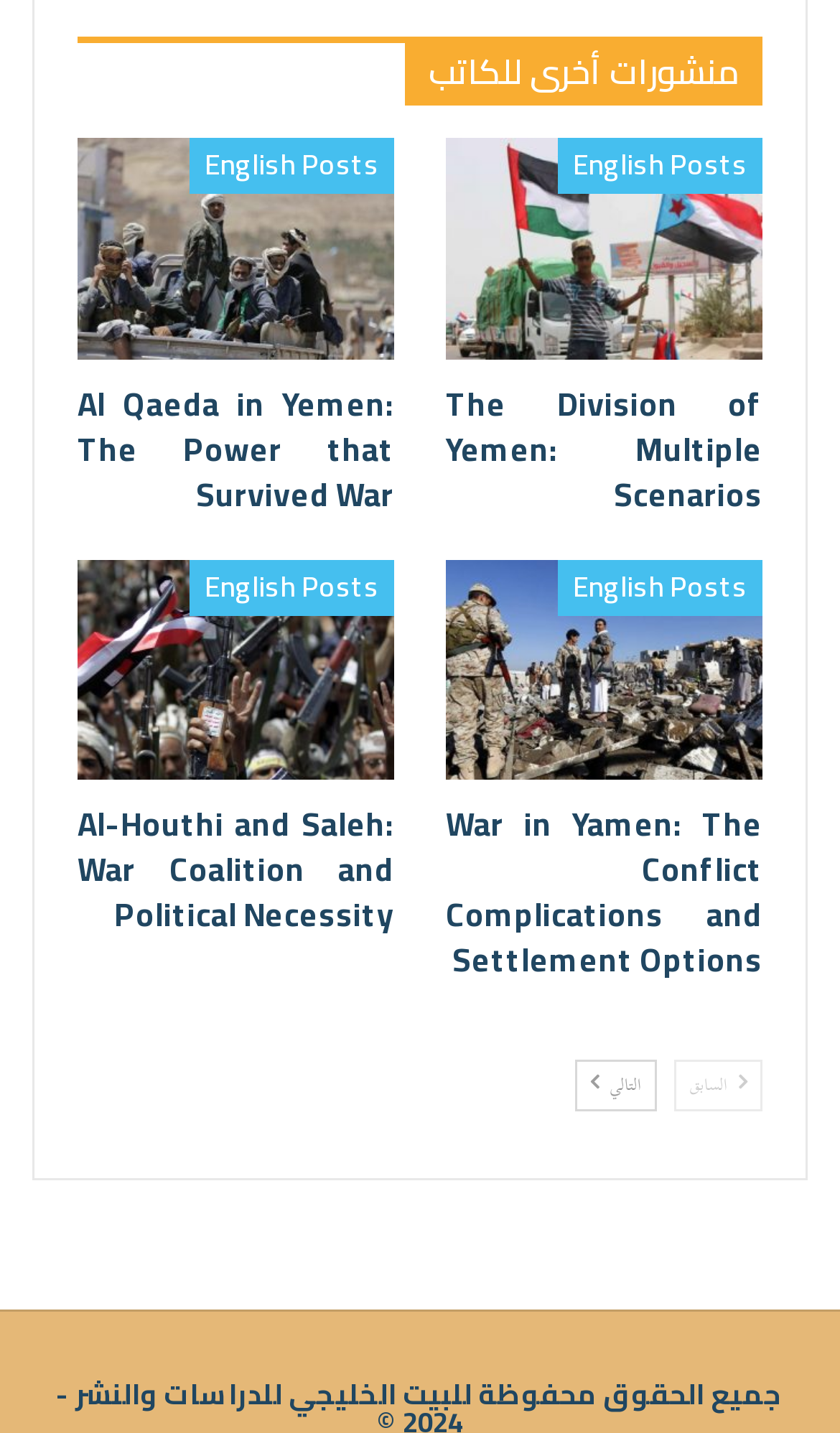How many article links are there on the webpage?
Analyze the image and provide a thorough answer to the question.

I counted the number of links that are not 'English Posts' links, and there are 6 of them, each corresponding to a different article.